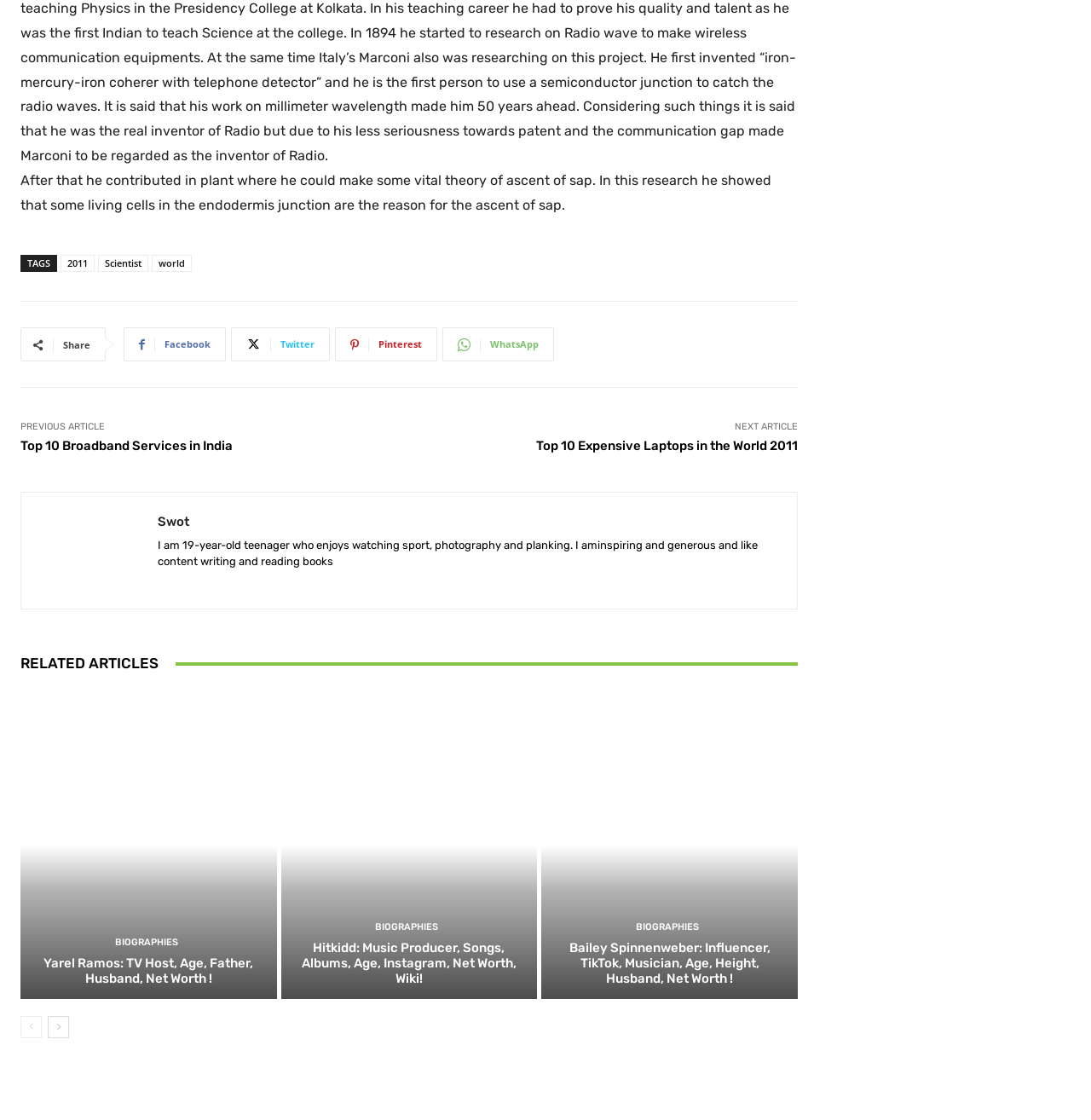Could you determine the bounding box coordinates of the clickable element to complete the instruction: "Share on Facebook"? Provide the coordinates as four float numbers between 0 and 1, i.e., [left, top, right, bottom].

[0.113, 0.293, 0.207, 0.323]